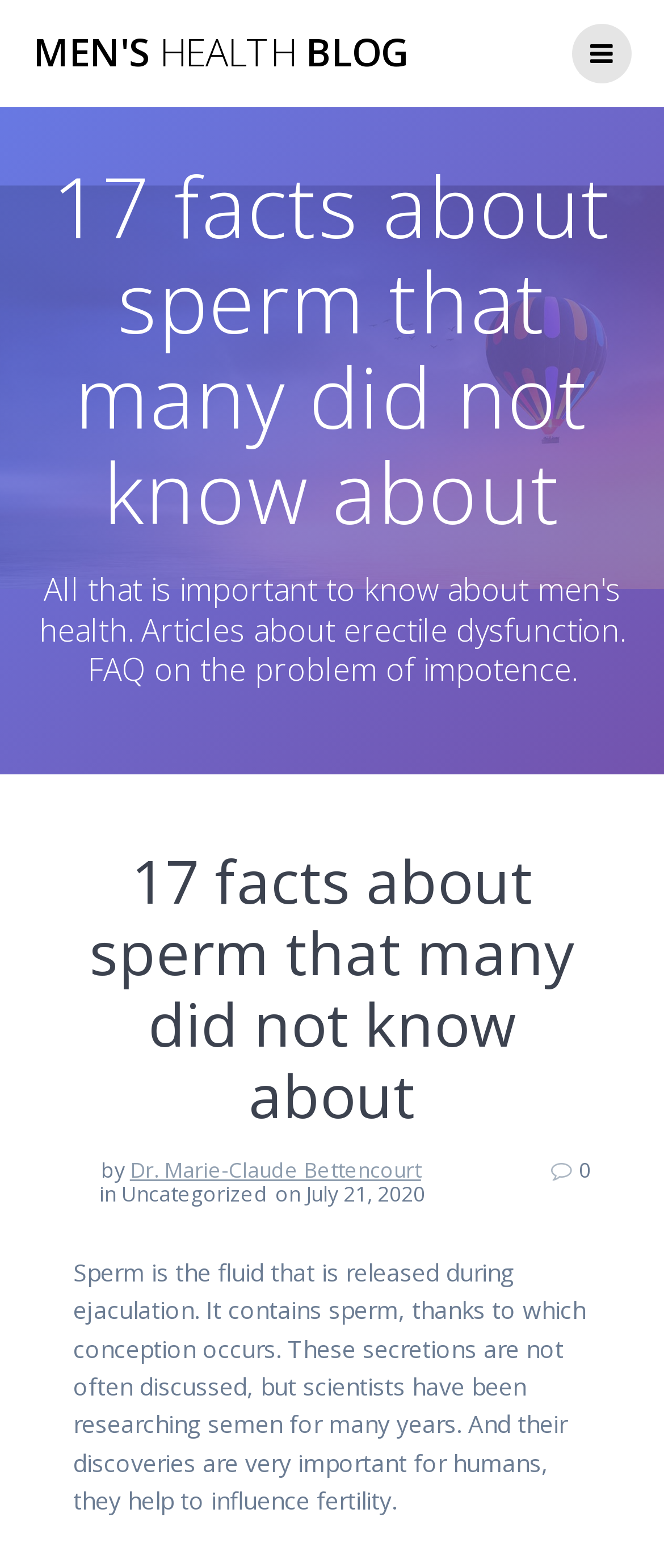Please provide a brief answer to the following inquiry using a single word or phrase:
When was the article published?

July 21, 2020